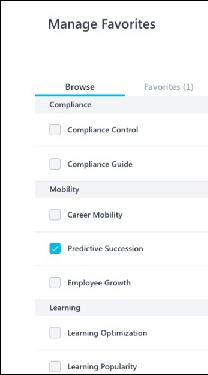What is the current status of 'Predictive Succession' in the 'Mobility' category?
Could you answer the question in a detailed manner, providing as much information as possible?

According to the caption, 'Predictive Succession' in the 'Mobility' category is currently checked, indicating that it has been marked as a favorite.